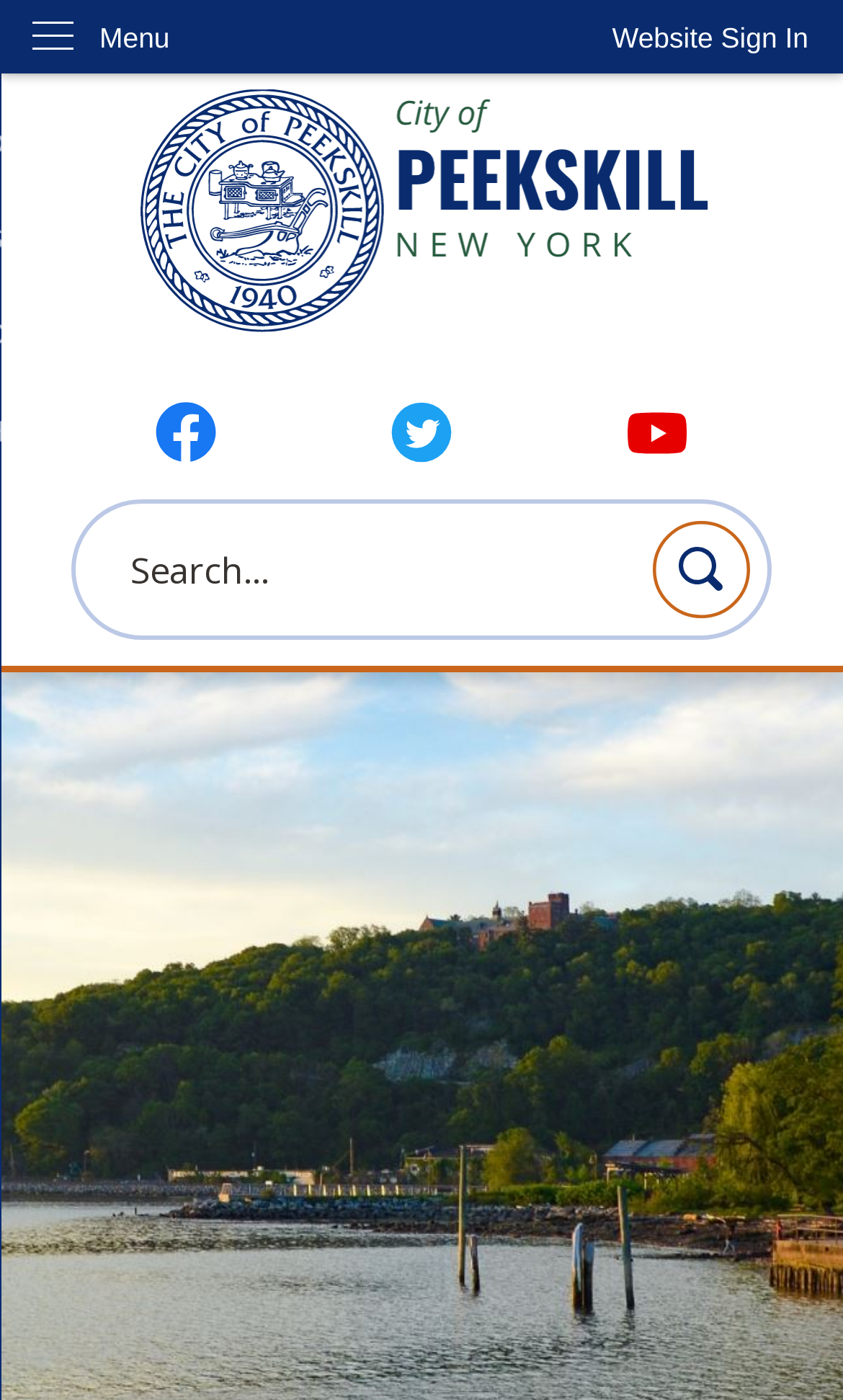Identify and provide the bounding box coordinates of the UI element described: "Menu". The coordinates should be formatted as [left, top, right, bottom], with each number being a float between 0 and 1.

[0.0, 0.0, 0.235, 0.052]